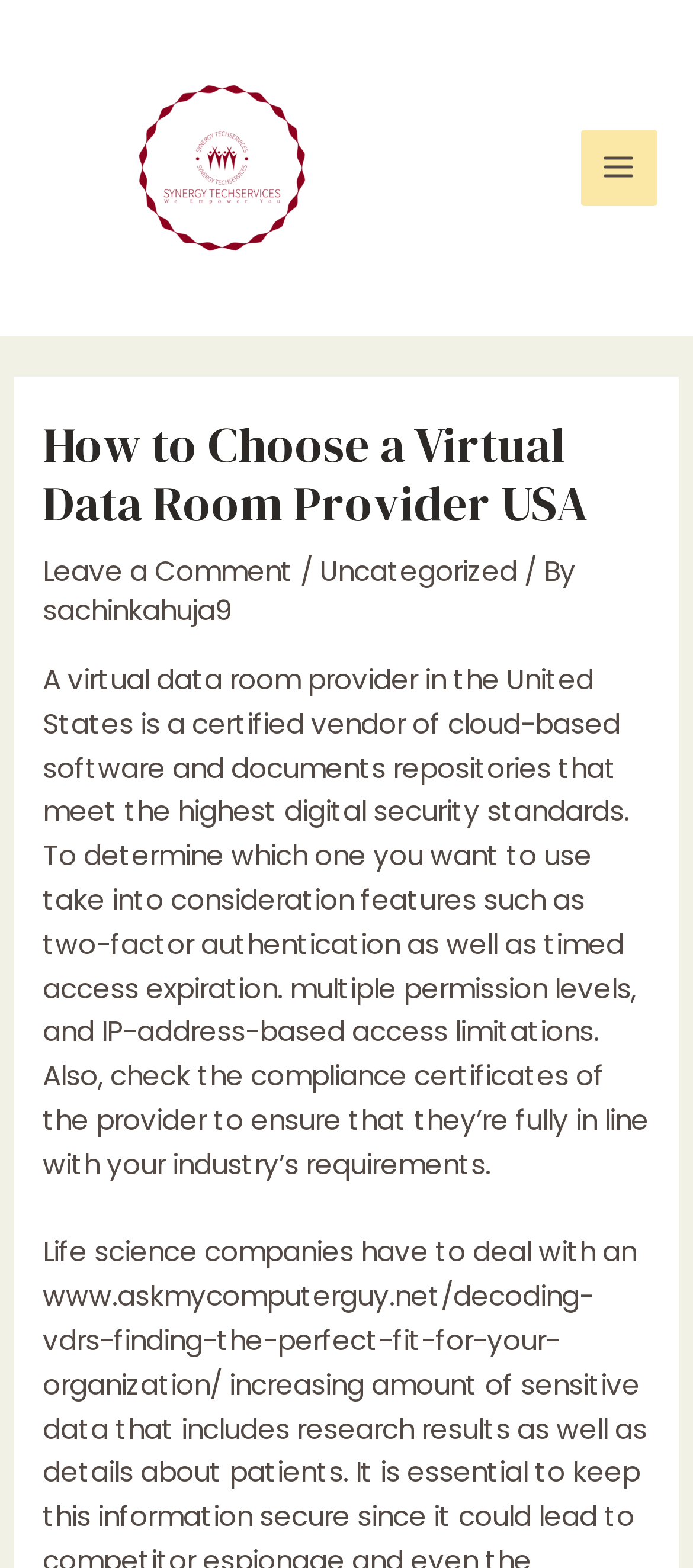Write an elaborate caption that captures the essence of the webpage.

The webpage is about choosing a virtual data room provider in the USA, specifically highlighting the importance of security features and compliance certificates. At the top left, there is a logo of Synergy Techservices, accompanied by a link to the company's website. On the top right, there is a main menu button.

Below the logo, there is a header section that spans almost the entire width of the page. It contains a heading that reads "How to Choose a Virtual Data Room Provider USA", followed by a link to leave a comment, a category label "Uncategorized", and a byline attributed to "sachinkahuja9".

The main content of the page is a block of text that explains the role of a virtual data room provider in the United States, emphasizing the need for features like two-factor authentication, timed access expiration, and multiple permission levels. The text also advises checking the compliance certificates of the provider to ensure they meet the industry's requirements.

Further down, there is another block of text that appears to be a continuation of the main content, discussing the challenges faced by life science companies. Below this, there is a link to an external article titled "Decoding VDRs: Finding the Perfect Fit for Your Organization".